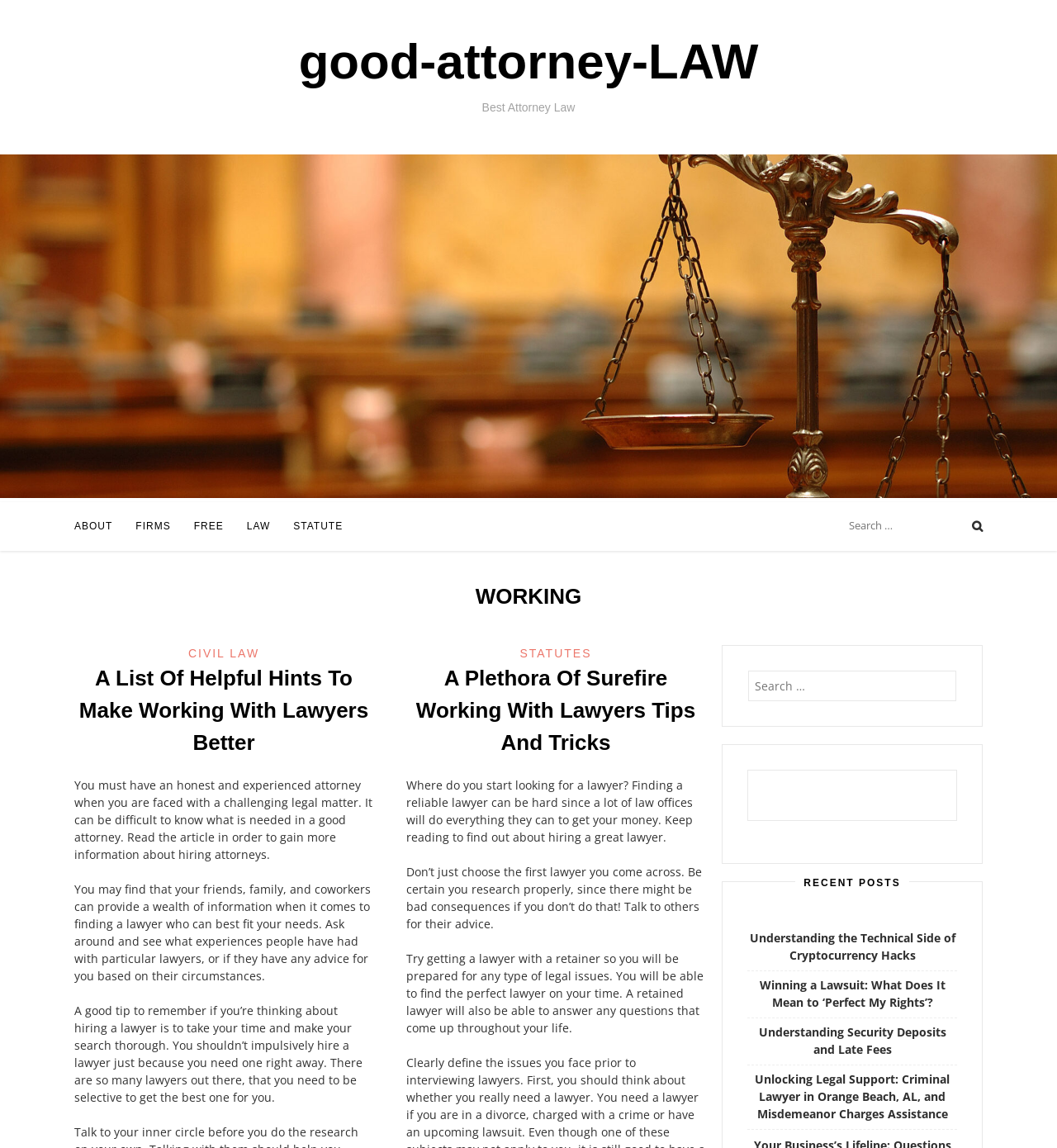Could you provide the bounding box coordinates for the portion of the screen to click to complete this instruction: "Read the article 'A List Of Helpful Hints To Make Working With Lawyers Better'"?

[0.075, 0.58, 0.349, 0.658]